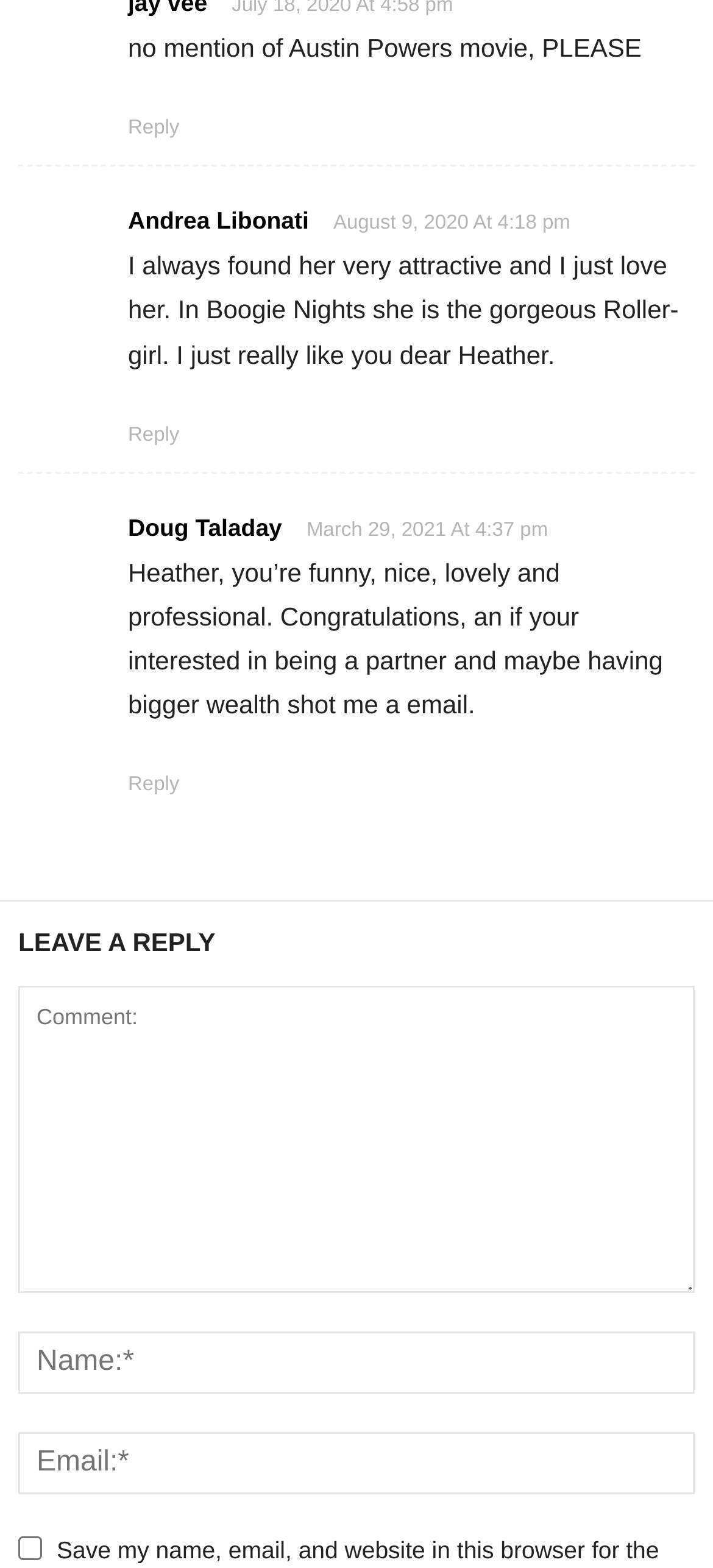Please pinpoint the bounding box coordinates for the region I should click to adhere to this instruction: "Reply to Andrea Libonati".

[0.179, 0.27, 0.252, 0.284]